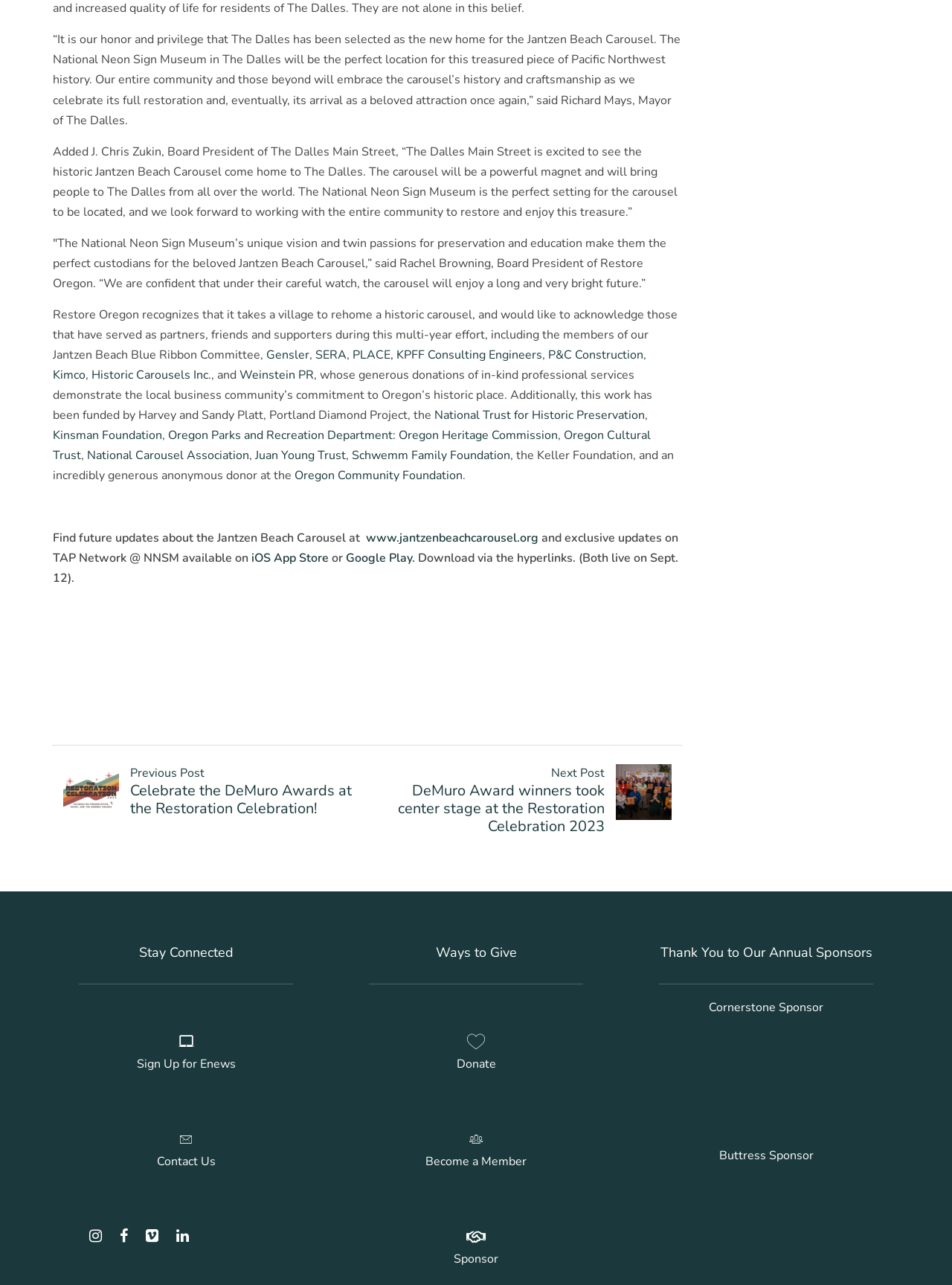Give a concise answer using only one word or phrase for this question:
How many links are mentioned in the article as partners and supporters of the carousel restoration?

11